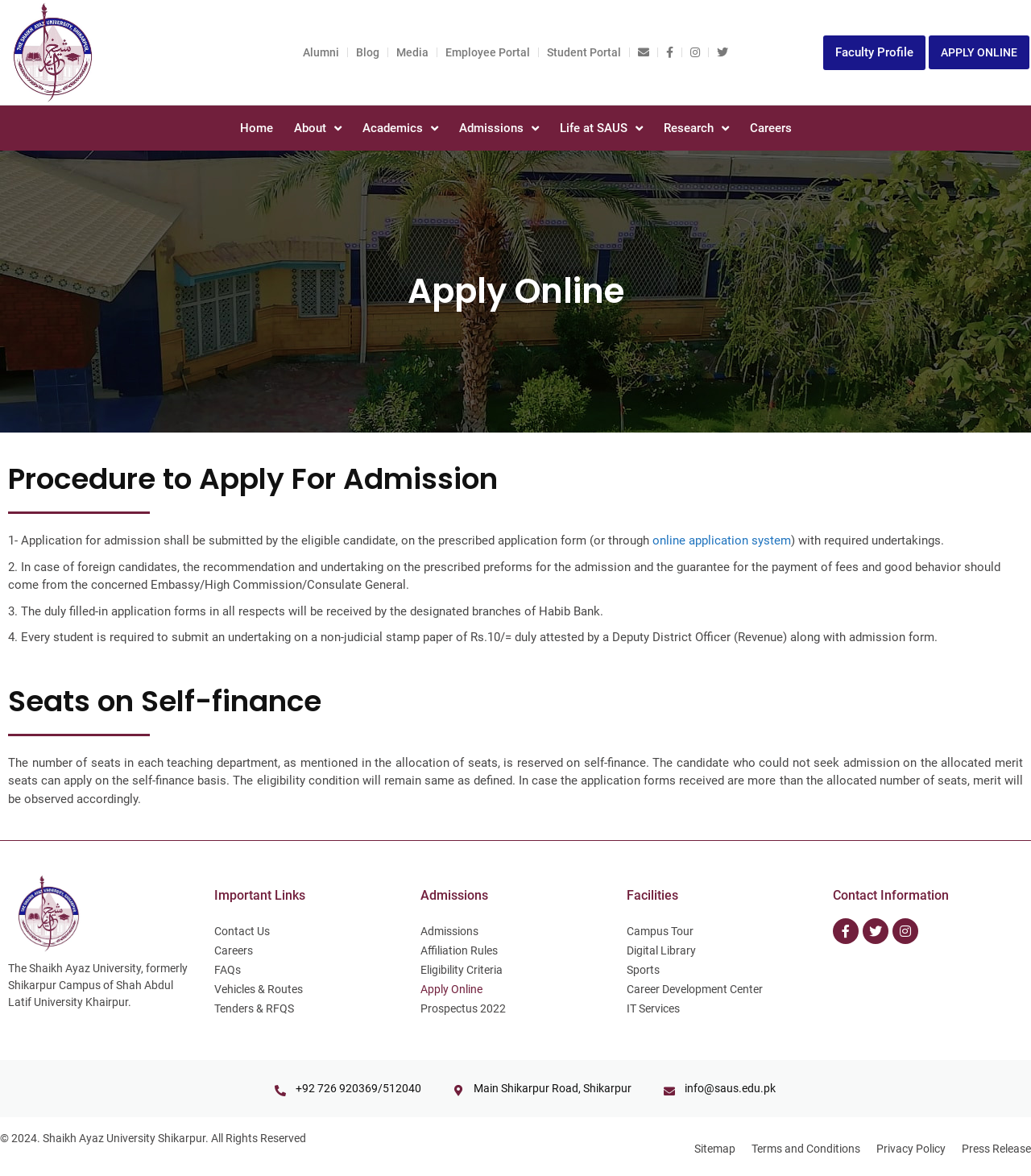What is the link to apply online?
Please give a detailed and elaborate answer to the question.

I found the answer by looking at the link element 'APPLY ONLINE' which is a prominent link on the webpage, indicating that it is the link to apply online.